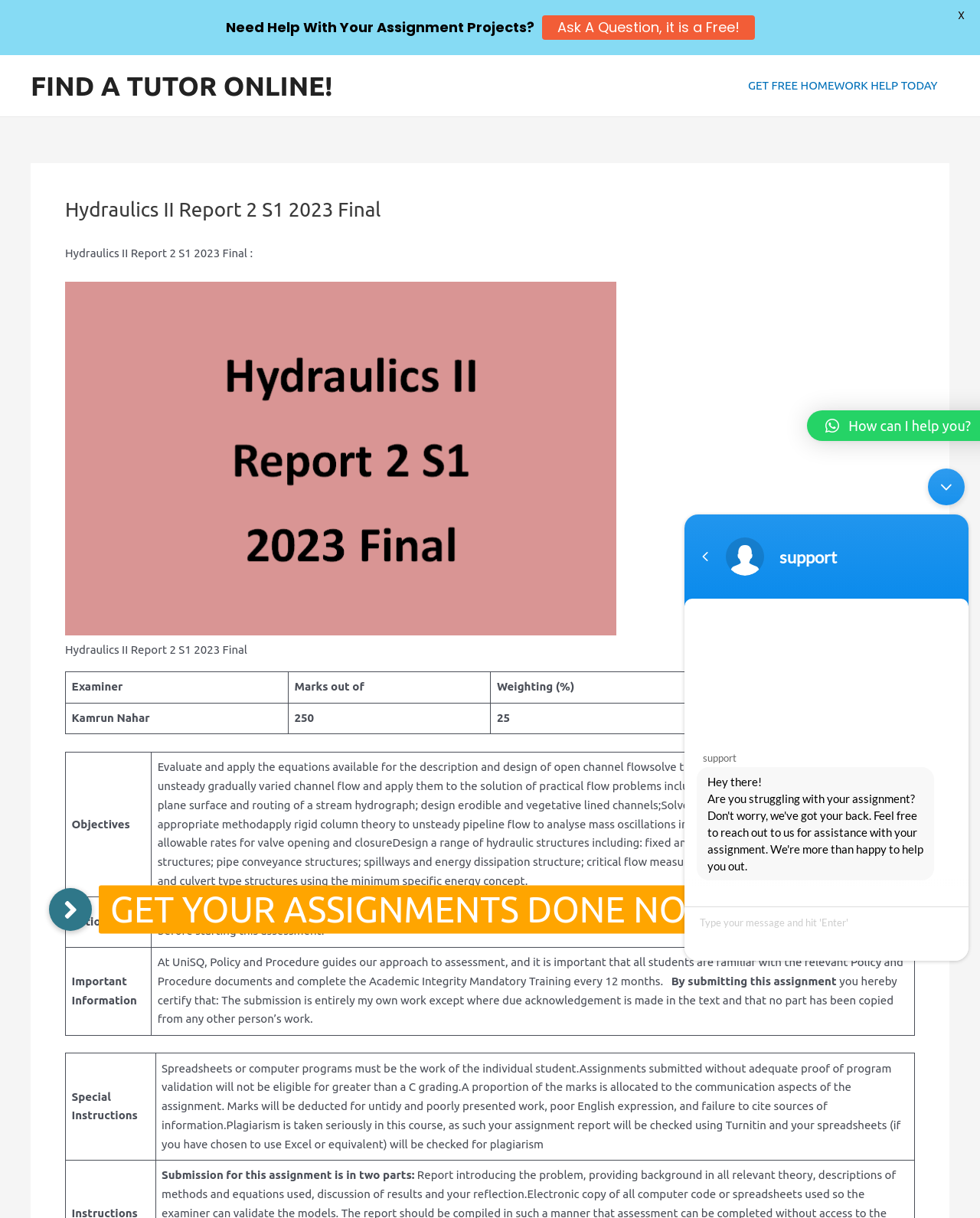What is the purpose of the report?
Answer the question with just one word or phrase using the image.

To evaluate and apply equations for open channel flows